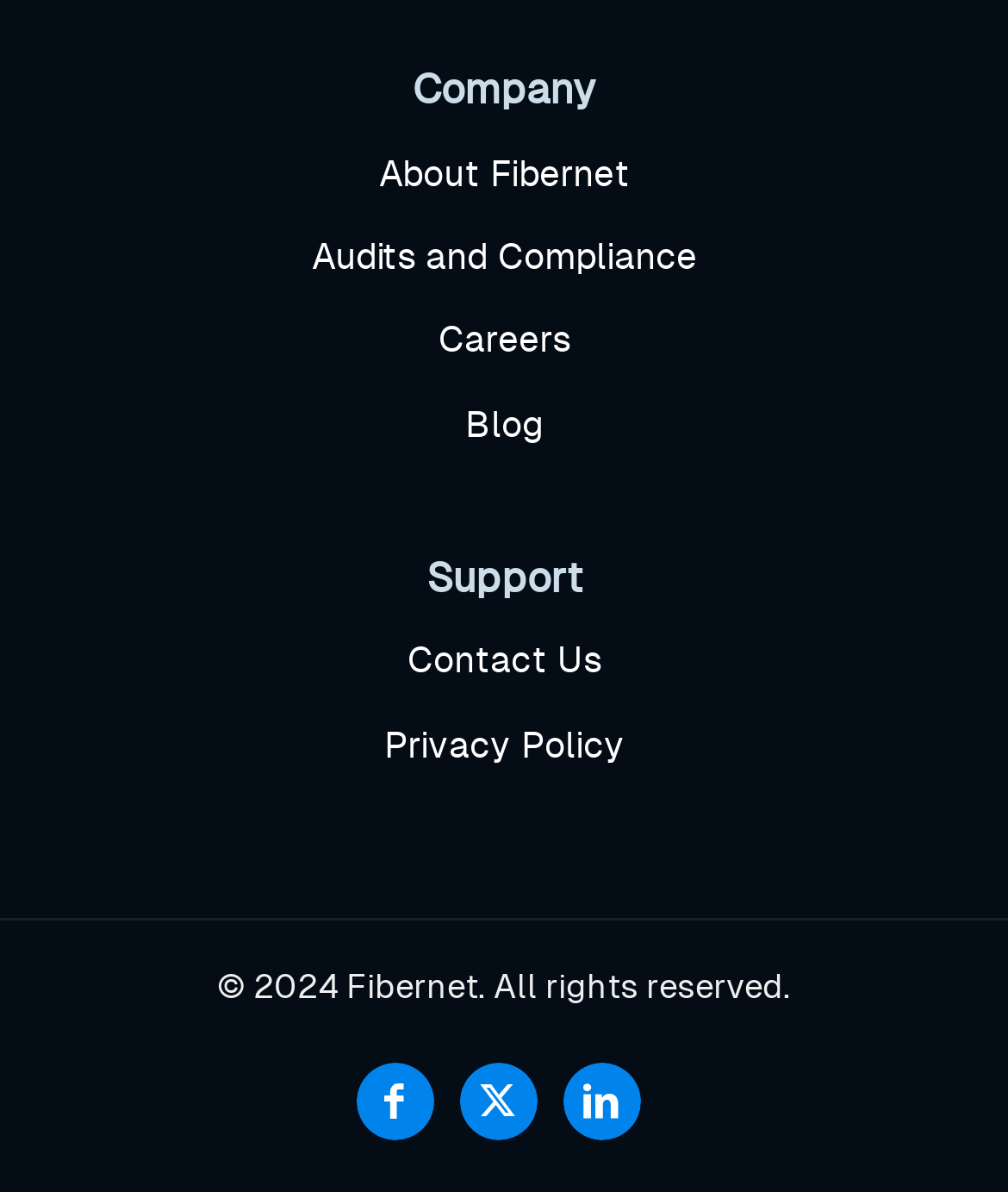Analyze the image and provide a detailed answer to the question: How many main sections are on the webpage?

The webpage has two main sections: 'Company' and 'Support'. These sections are headed by the 'Company' and 'Support' heading elements, respectively.